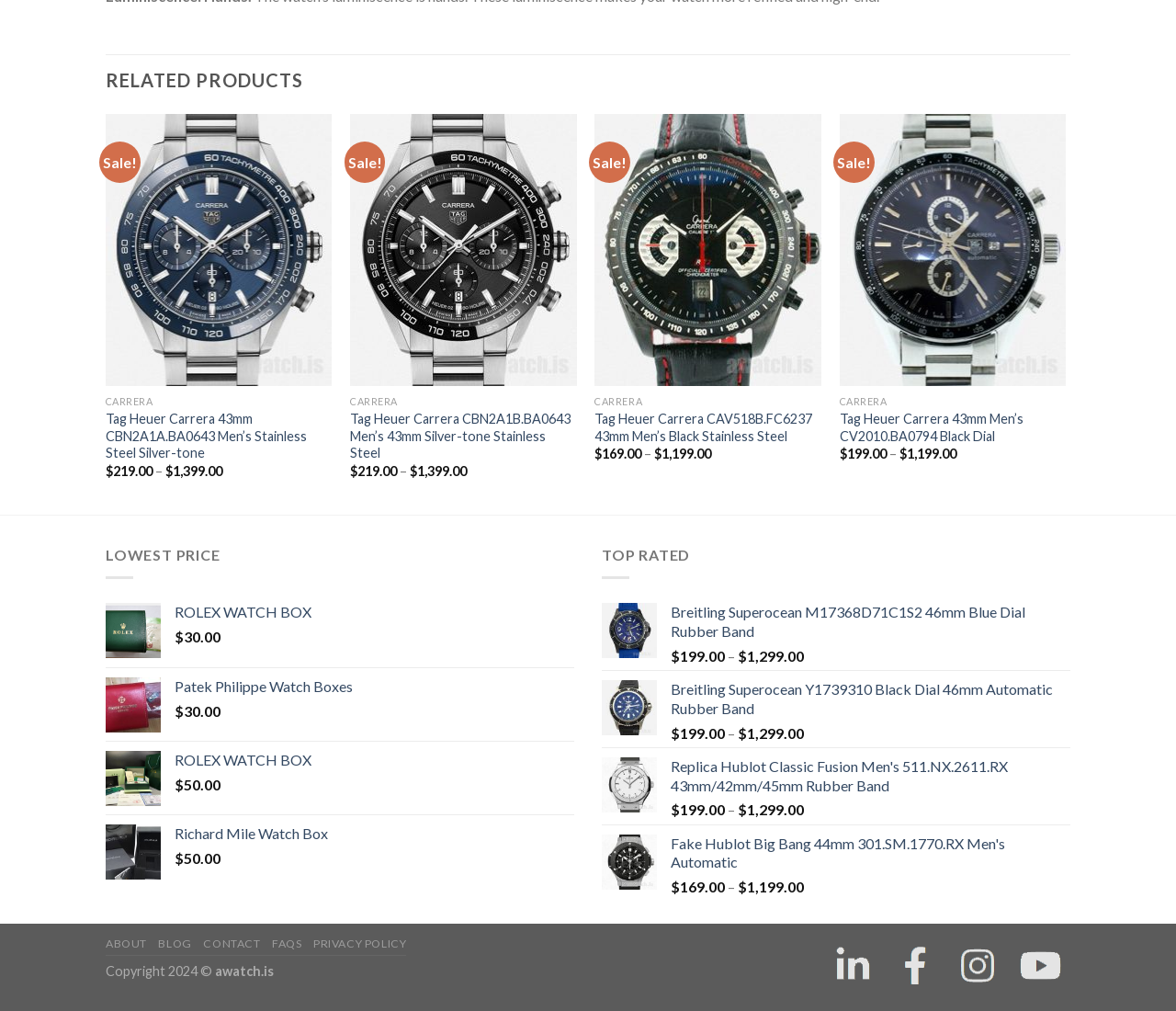What is the price of the Replica Hublot Classic Fusion Men's 511.NX.2611.RX 43mm/42mm/45mm Rubber Band?
With the help of the image, please provide a detailed response to the question.

I found the product 'Replica Hublot Classic Fusion Men's 511.NX.2611.RX 43mm/42mm/45mm Rubber Band' and checked its price range, which is from $199.00 to $1,299.00.